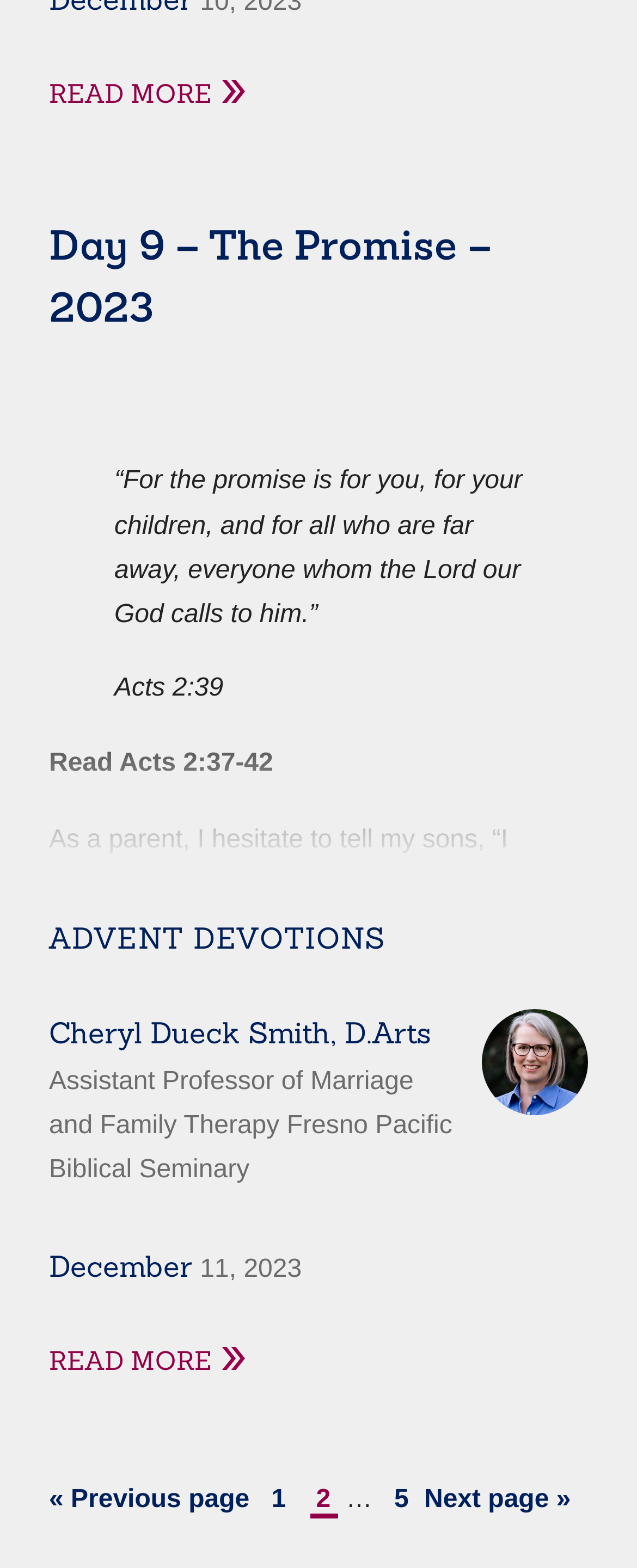Please provide a detailed answer to the question below by examining the image:
What is the theme of this webpage?

Based on the content of the webpage, it appears to be a devotional article related to the Advent season, with quotes from the Bible and reflections on the meaning of Advent.